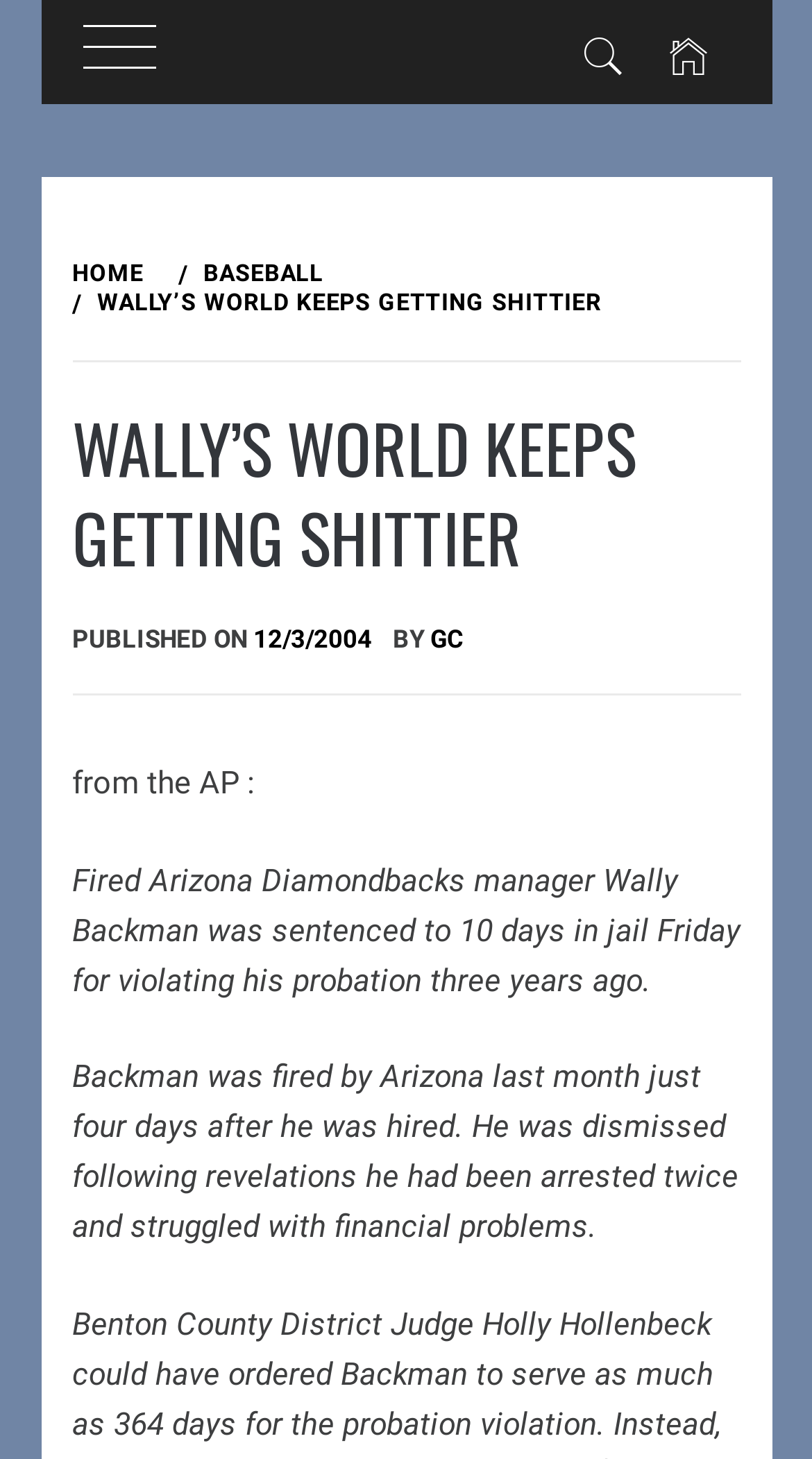Using the provided element description, identify the bounding box coordinates as (top-left x, top-left y, bottom-right x, bottom-right y). Ensure all values are between 0 and 1. Description: Home

[0.088, 0.178, 0.194, 0.197]